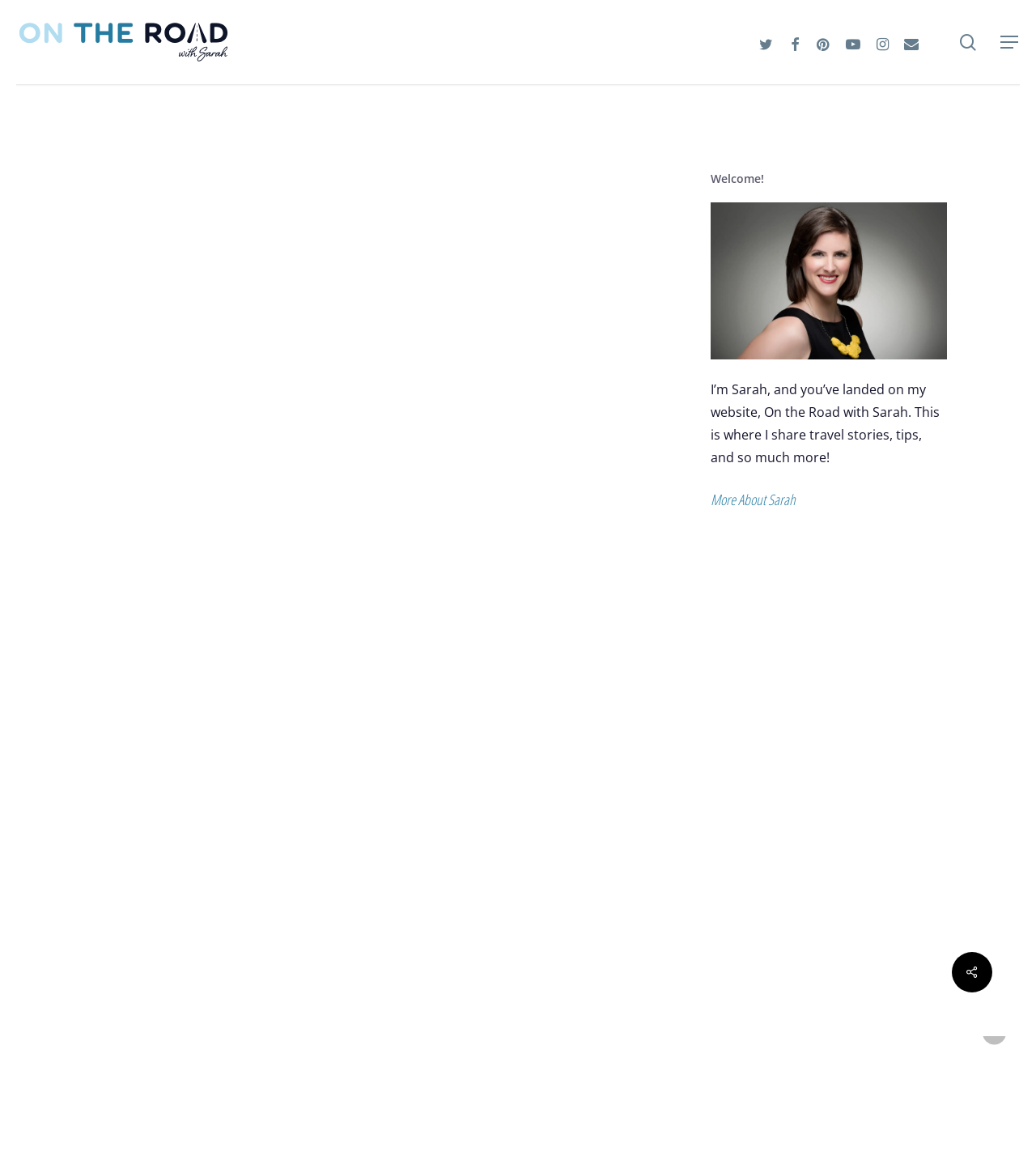Using the elements shown in the image, answer the question comprehensively: How many social media links are there?

I counted the number of social media links by looking at the link elements with the text 'twitter', 'facebook', 'pinterest', 'youtube', 'instagram', and 'email' at the top of the webpage.